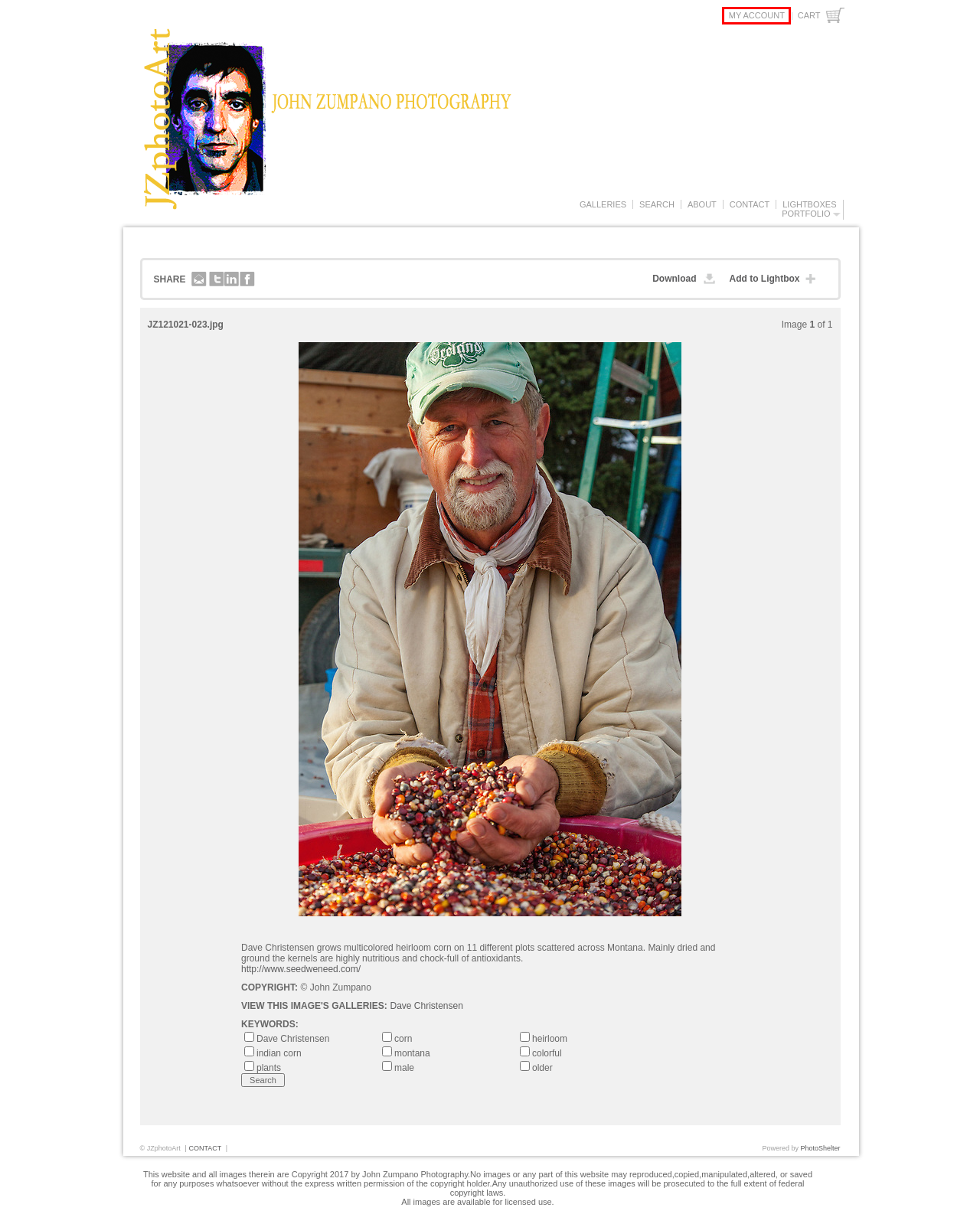Review the screenshot of a webpage containing a red bounding box around an element. Select the description that best matches the new webpage after clicking the highlighted element. The options are:
A. Search, John Zumpano Photography, JZphotoArt, Western photos,Montana | JZphotoArt
B. Contact | JZphotoArt
C. Lightboxes | JZphotoArt
D. John Zumpano thinks you'll love PhotoShelter - Refer-a-Friend Program | PhotoShelter
E. Western photography,portraits,Native American,events,travel,john zumpano photography, | JZphotoArt
F. Biography,American West, Powwow, Livingston Montana, Yellowstone Park | JZphotoArt
G. PhotoShelter Login | PhotoShelter
H. Shopping Cart | JZphotoArt

G